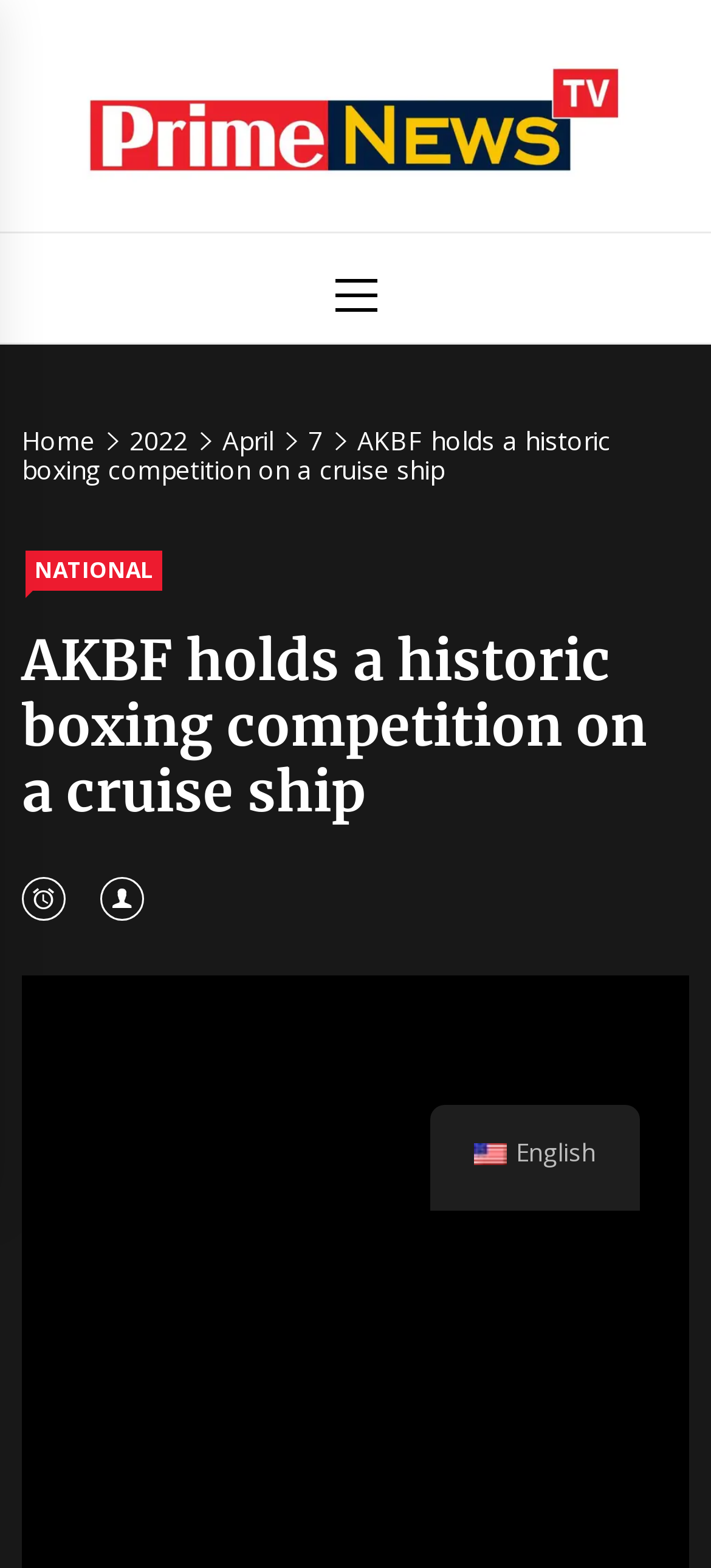Can you find the bounding box coordinates for the element to click on to achieve the instruction: "view NATIONAL news"?

[0.036, 0.351, 0.228, 0.377]